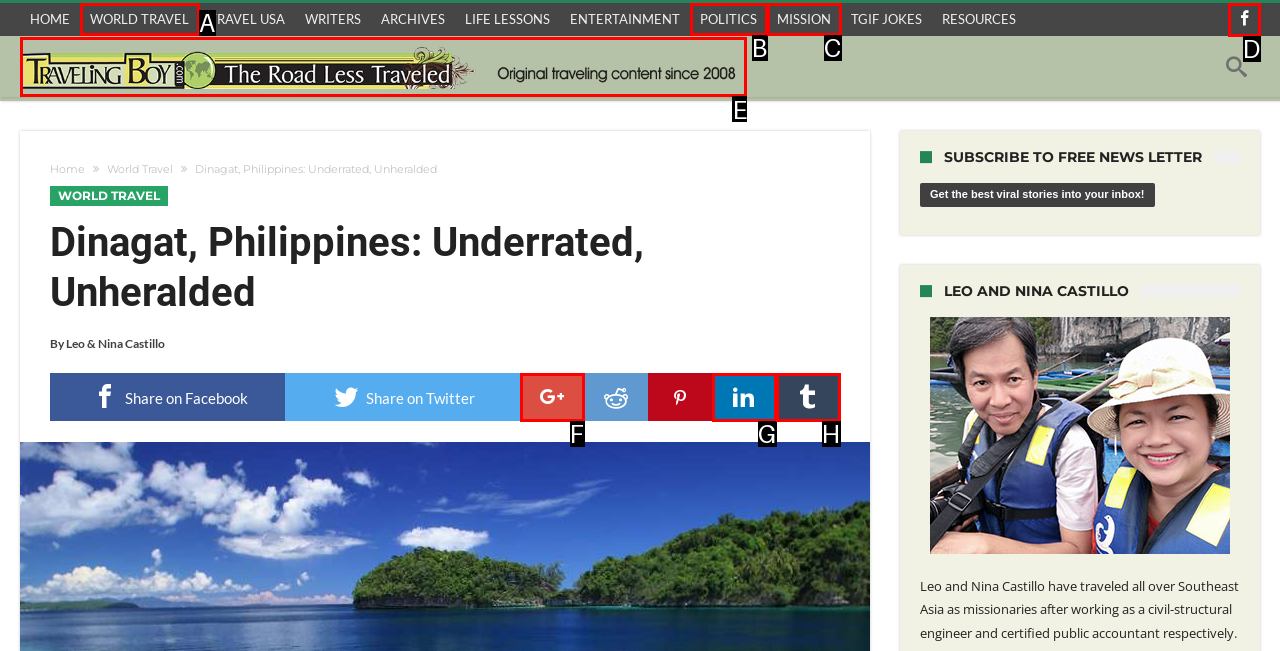Determine which option matches the element description: title="Facebook"
Reply with the letter of the appropriate option from the options provided.

D